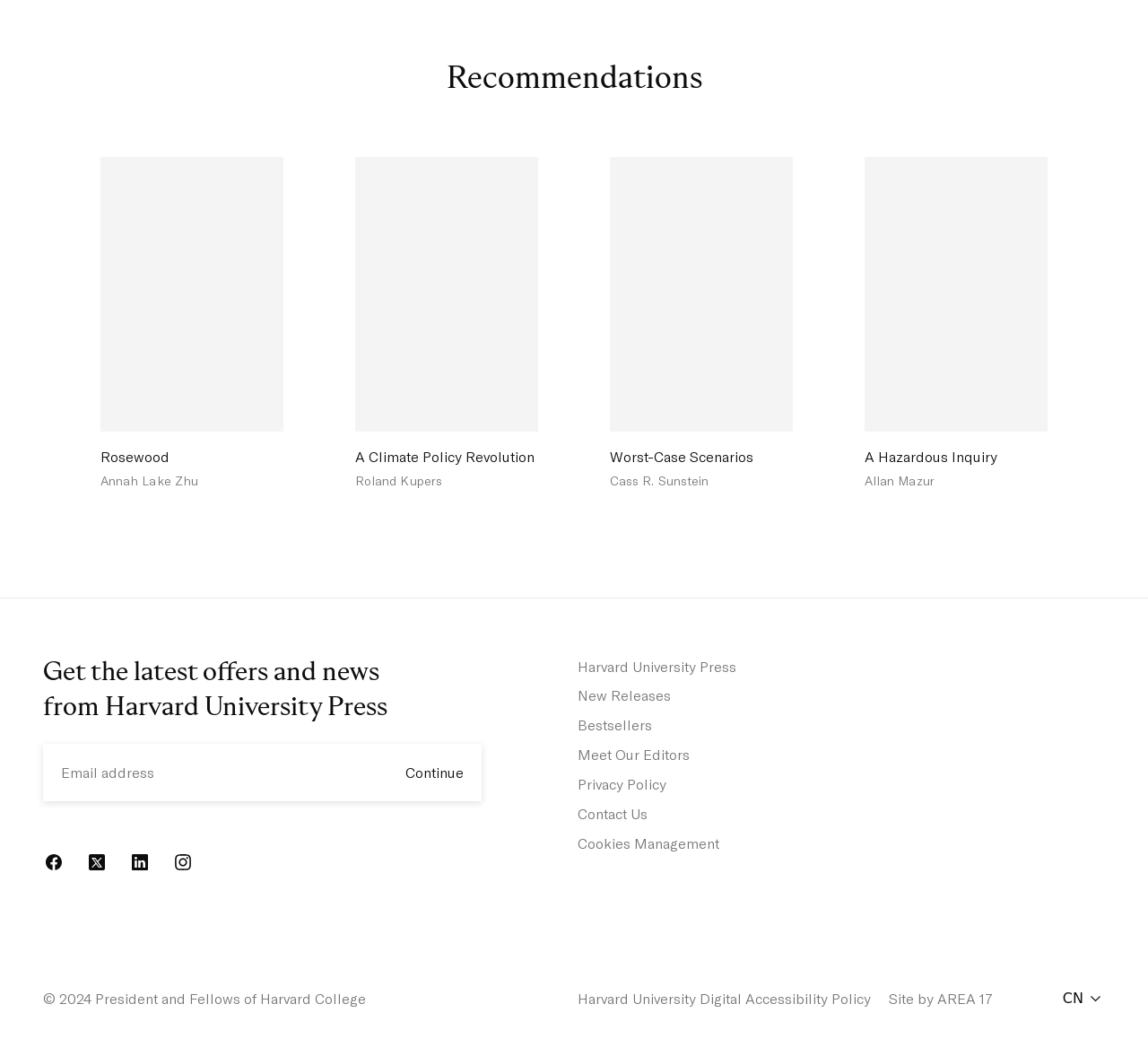How many social media links are there?
By examining the image, provide a one-word or phrase answer.

5